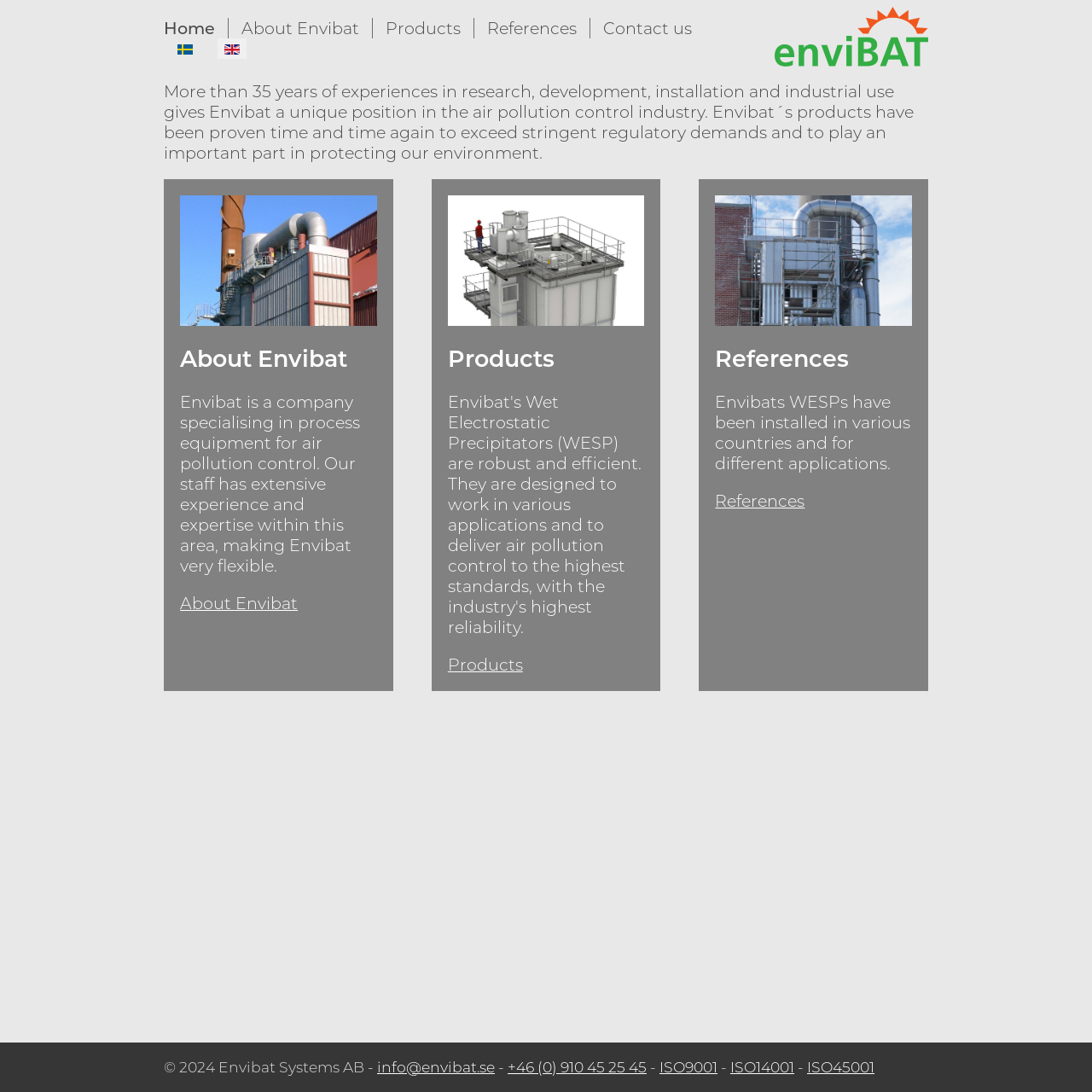Generate a thorough description of the webpage.

The webpage is about Envibat Systems AB, a company specializing in air pollution control technology. At the top left corner, there is a logo of Envibat Systems AB, which is also a link. Below the logo, there are five navigation links: "Home", "About Envibat", "Products", "References", and "Contact us". To the right of these links, there is a language selection dropdown list with two options: "Svenska (Sverige)" and "English (United Kingdom)".

The main content of the webpage is divided into three sections. The first section is about the company's experience and expertise in air pollution control, with a brief description of their products and services. Below this text, there is an image related to "About Envibat". 

The second section is about the company's products, with a heading "Products" and an image related to the products. There is also a link to the products page.

The third section is about the company's references, with a heading "References" and an image related to the references. There is a brief description of the company's installations in various countries and applications, and a link to the references page.

At the bottom of the webpage, there is a footer section with copyright information, contact details, and certifications such as ISO9001, ISO14001, and ISO45001.